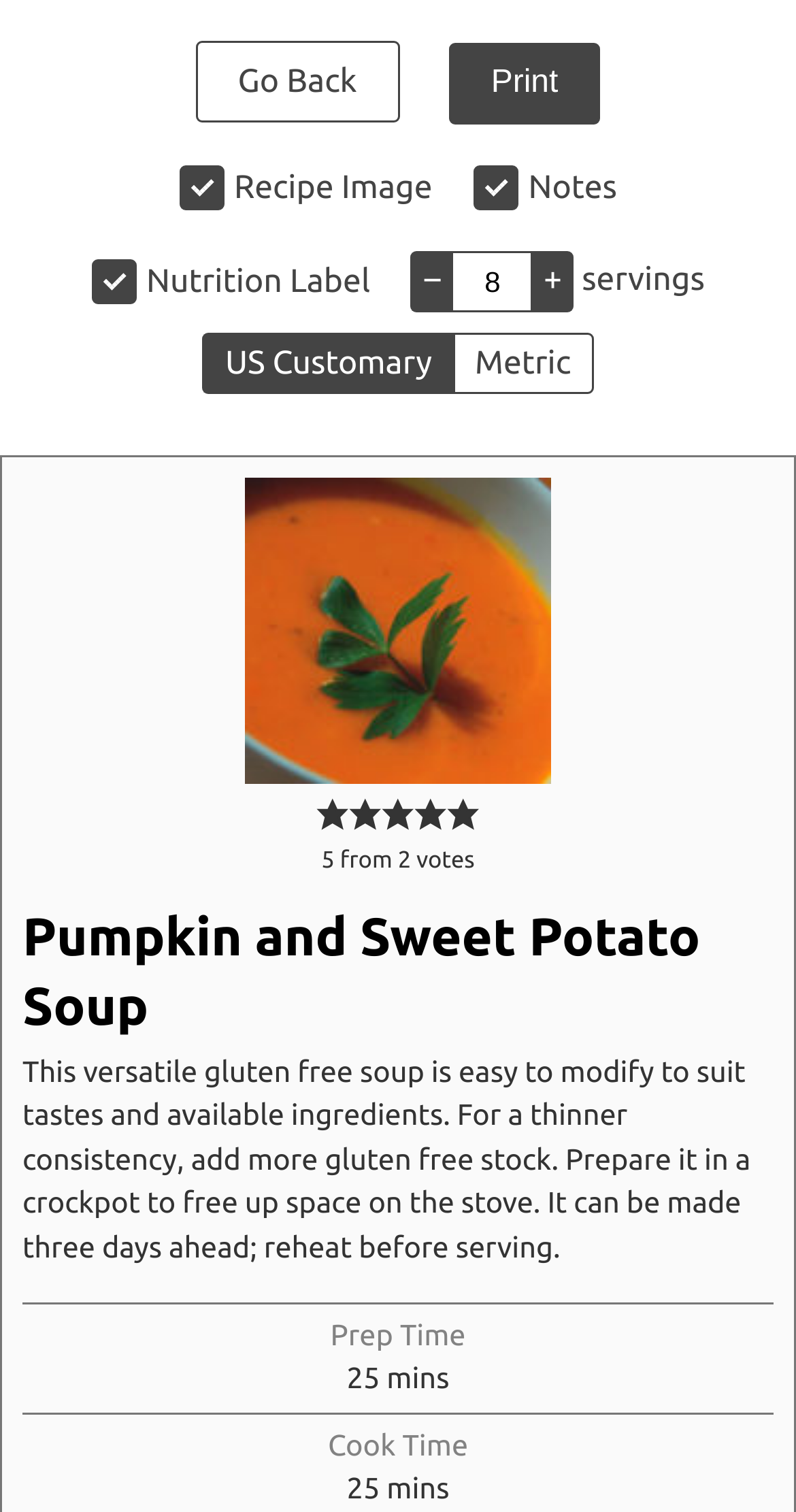Specify the bounding box coordinates of the area that needs to be clicked to achieve the following instruction: "Go back".

[0.245, 0.027, 0.502, 0.081]